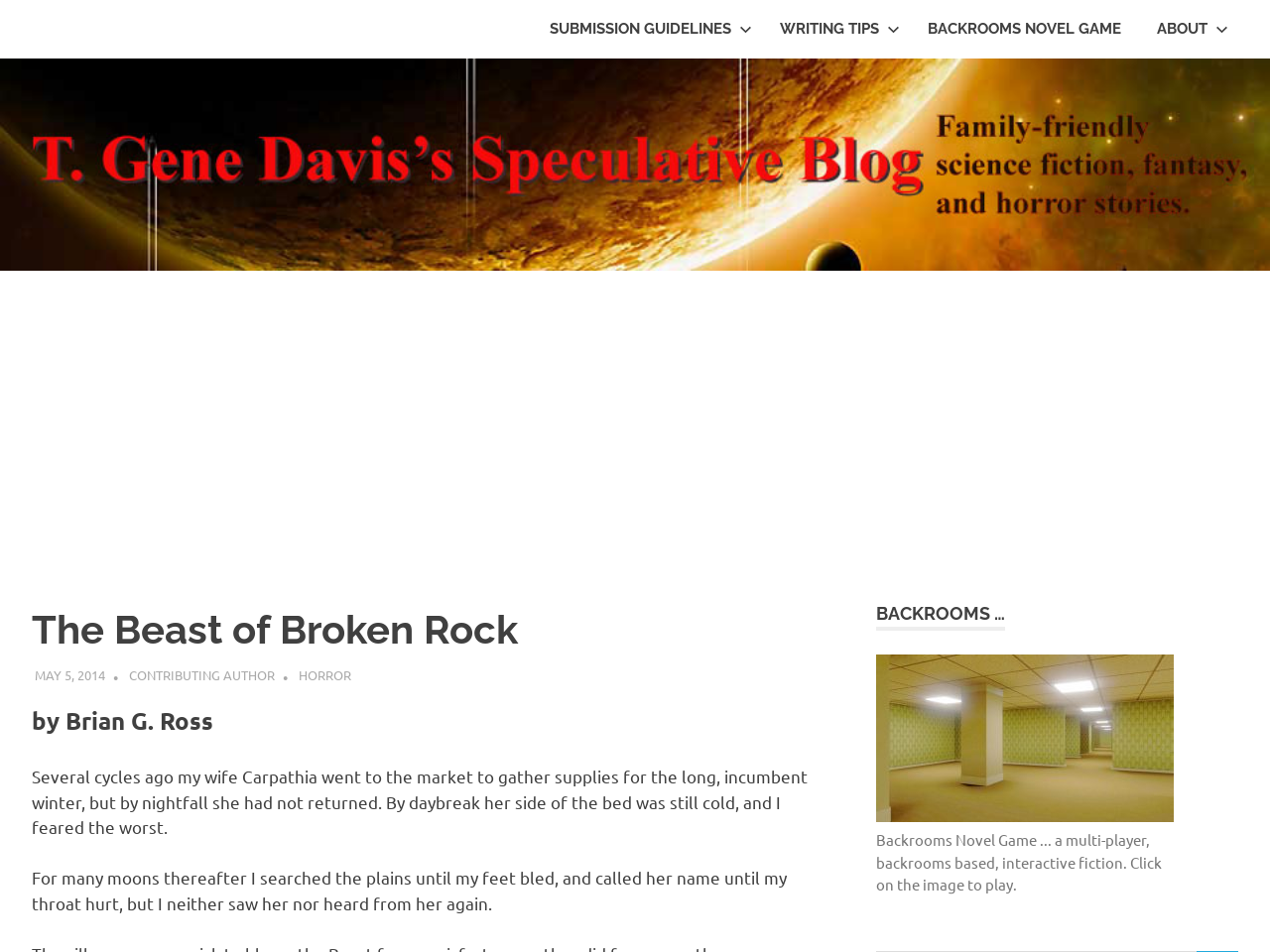Extract the bounding box coordinates for the UI element described as: "Submission Guidelines".

[0.419, 0.0, 0.6, 0.061]